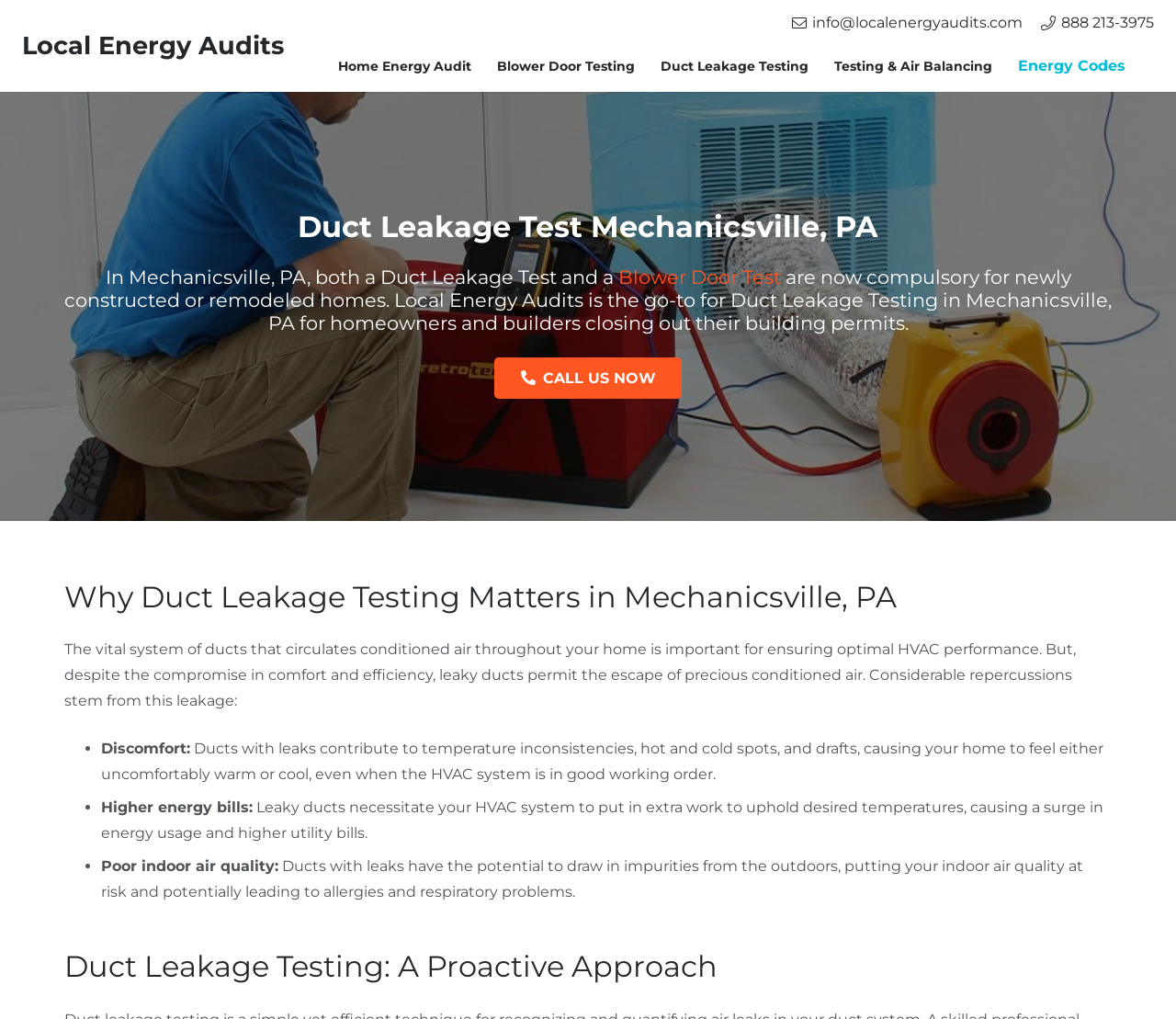From the details in the image, provide a thorough response to the question: What are the consequences of leaky ducts?

I found the consequences of leaky ducts by reading the list under the heading 'Why Duct Leakage Testing Matters in Mechanicsville, PA', which lists three consequences: discomfort, higher energy bills, and poor indoor air quality.